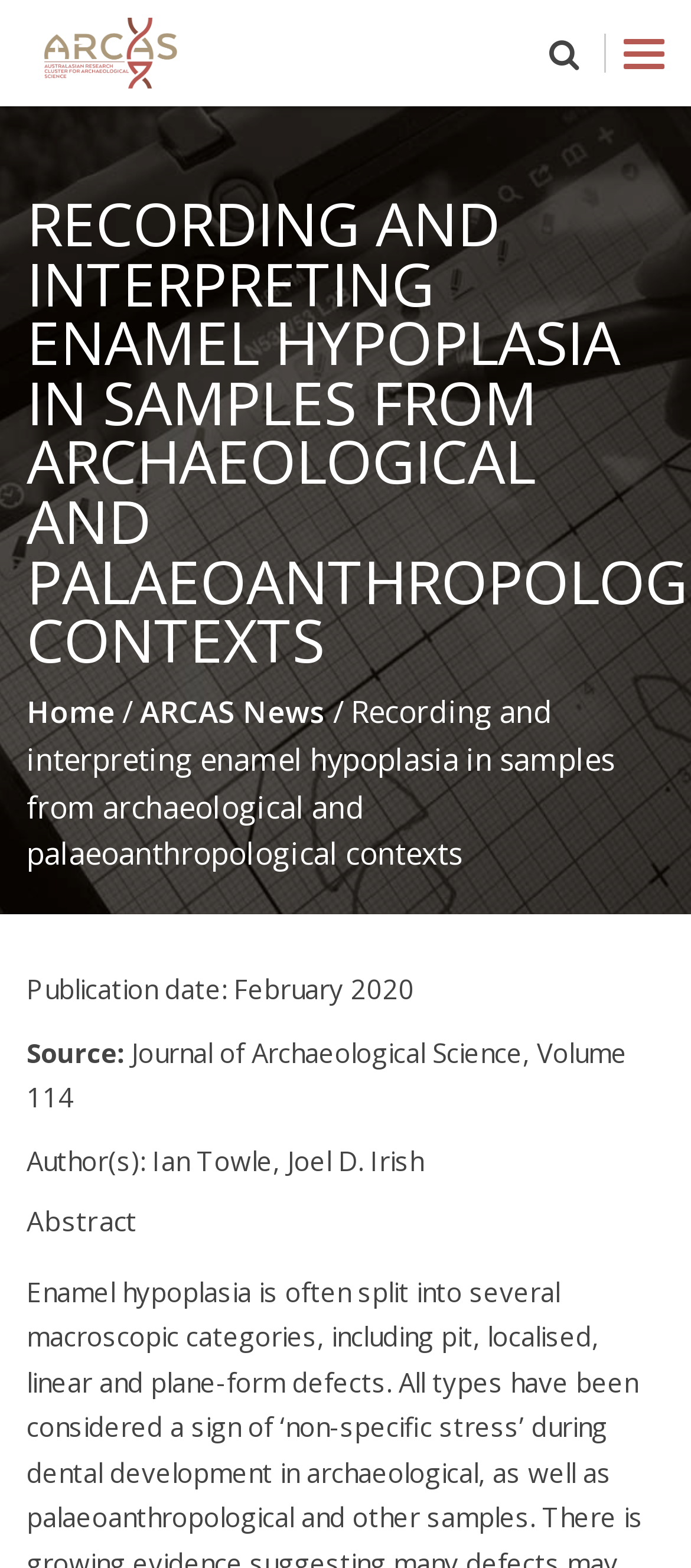Respond with a single word or phrase to the following question: What is the publication date of the article?

February 2020